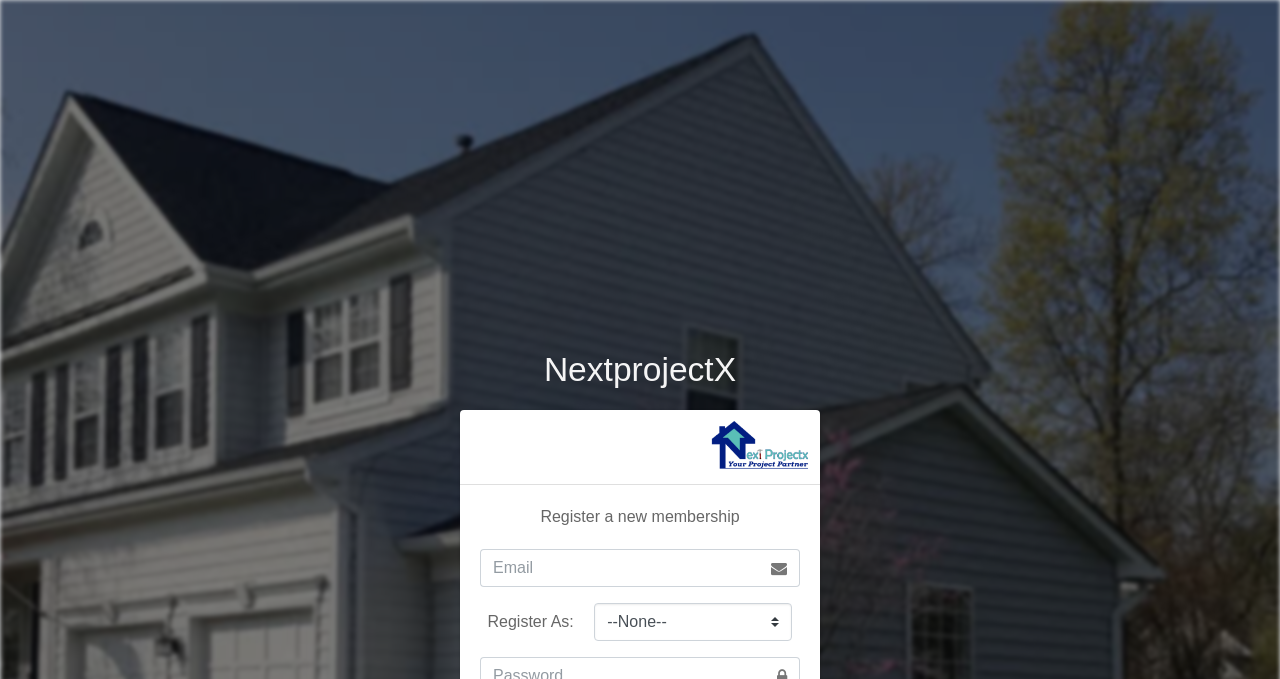Provide the bounding box coordinates, formatted as (top-left x, top-left y, bottom-right x, bottom-right y), with all values being floating point numbers between 0 and 1. Identify the bounding box of the UI element that matches the description: alt="Next Projectx"

[0.555, 0.644, 0.633, 0.669]